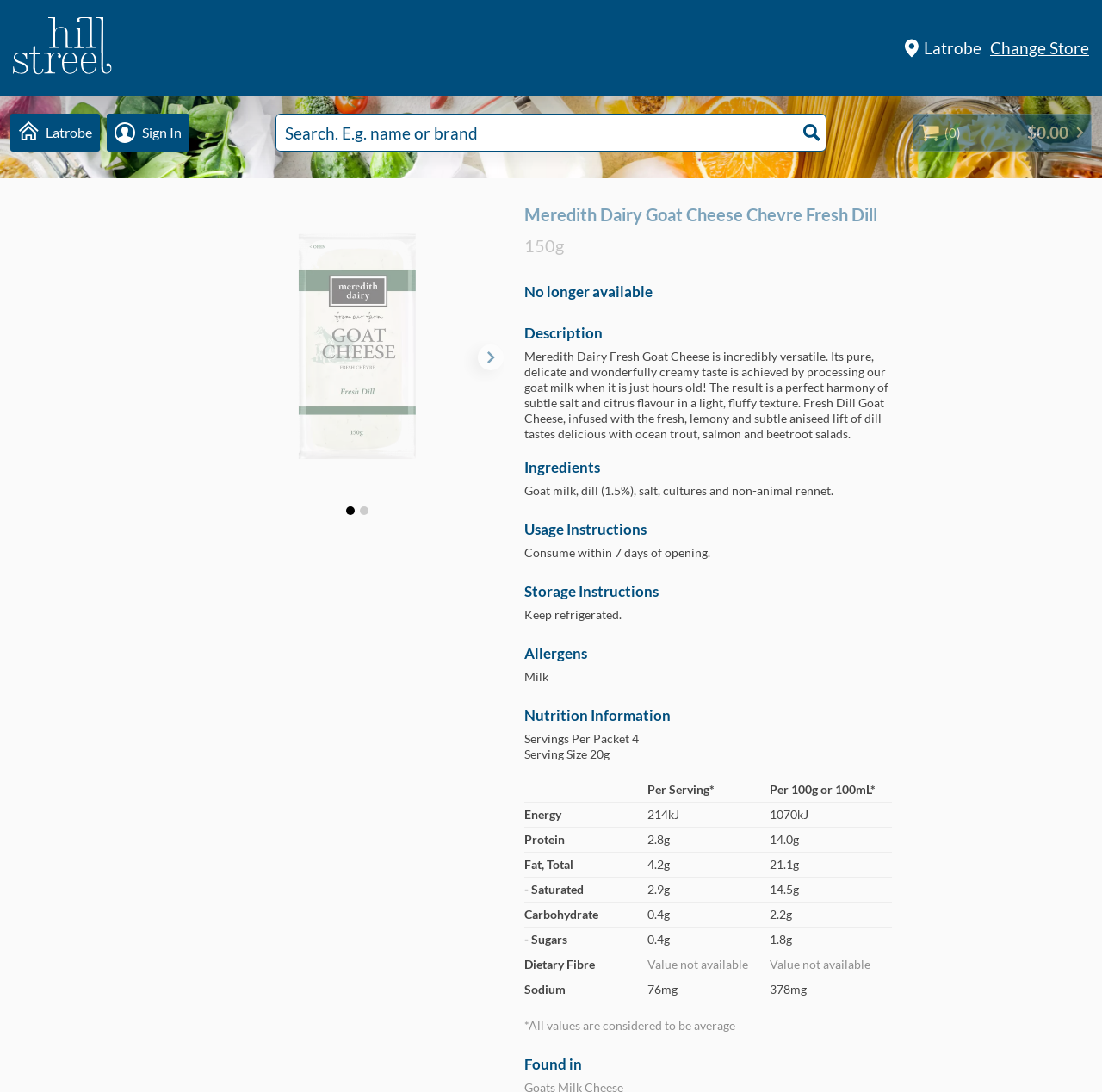What is the serving size of the product?
Please answer using one word or phrase, based on the screenshot.

20g